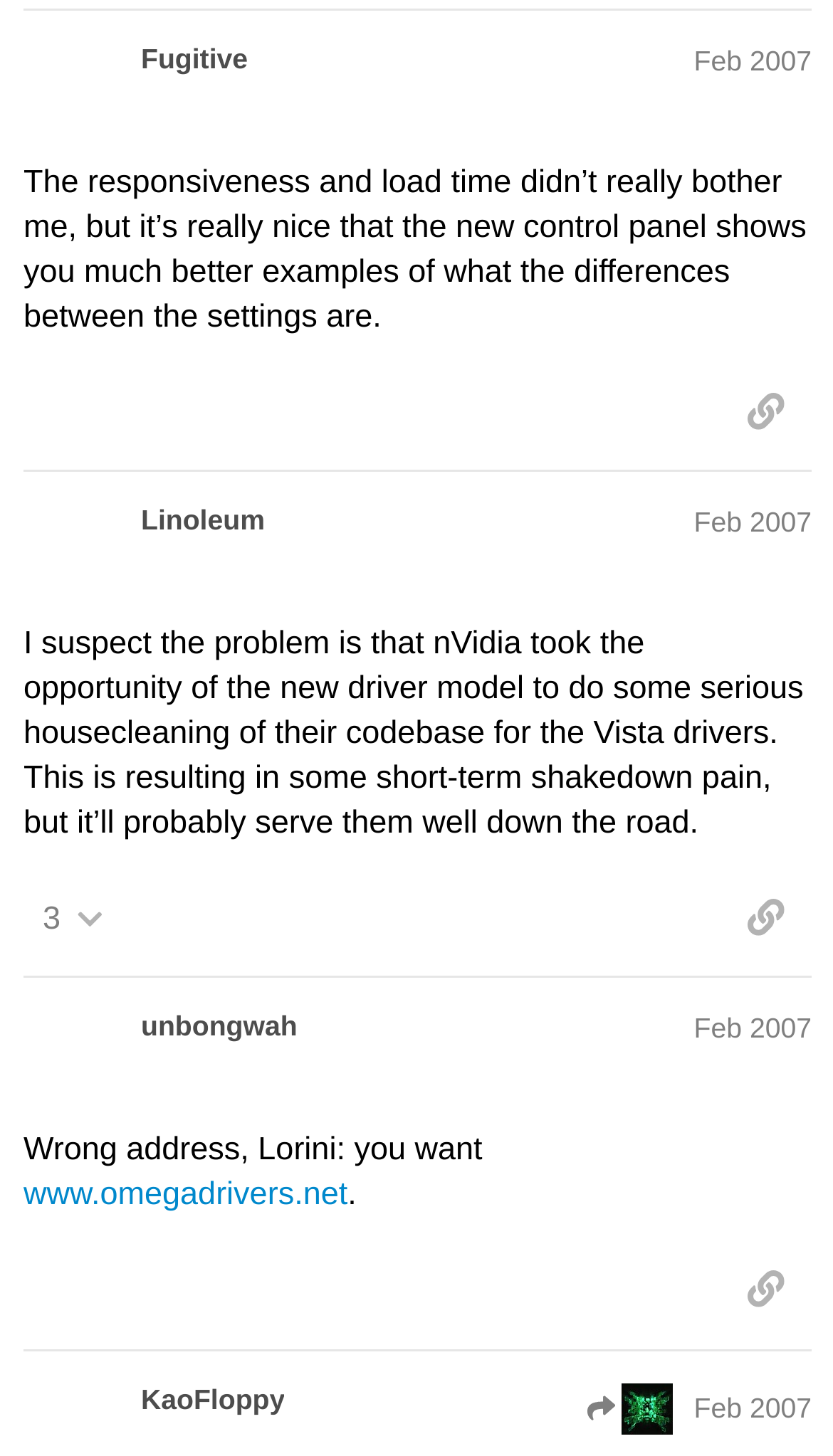What is the username of the author of the first post?
Please provide a detailed and comprehensive answer to the question.

I looked at the first region with the label 'post #X by @username' and found the link 'Fugitive' inside it, which indicates that the author of the first post is Fugitive.